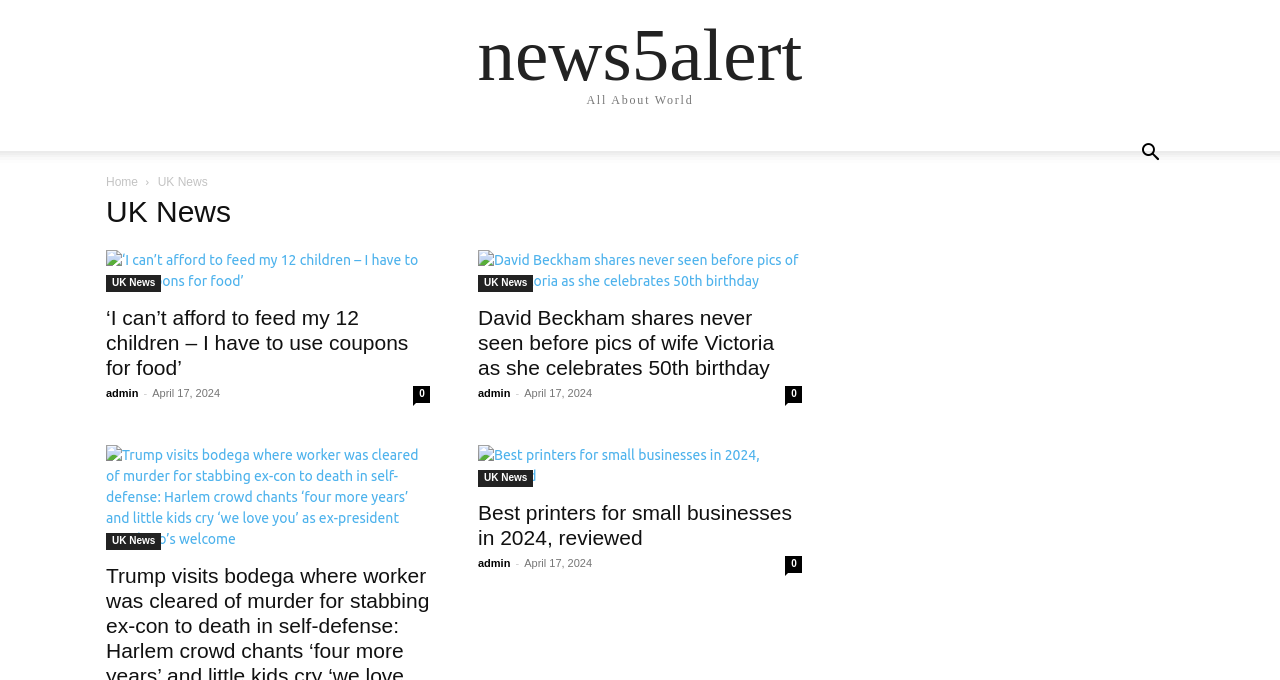Please determine the bounding box coordinates of the element to click in order to execute the following instruction: "View news about David Beckham". The coordinates should be four float numbers between 0 and 1, specified as [left, top, right, bottom].

[0.373, 0.368, 0.627, 0.429]